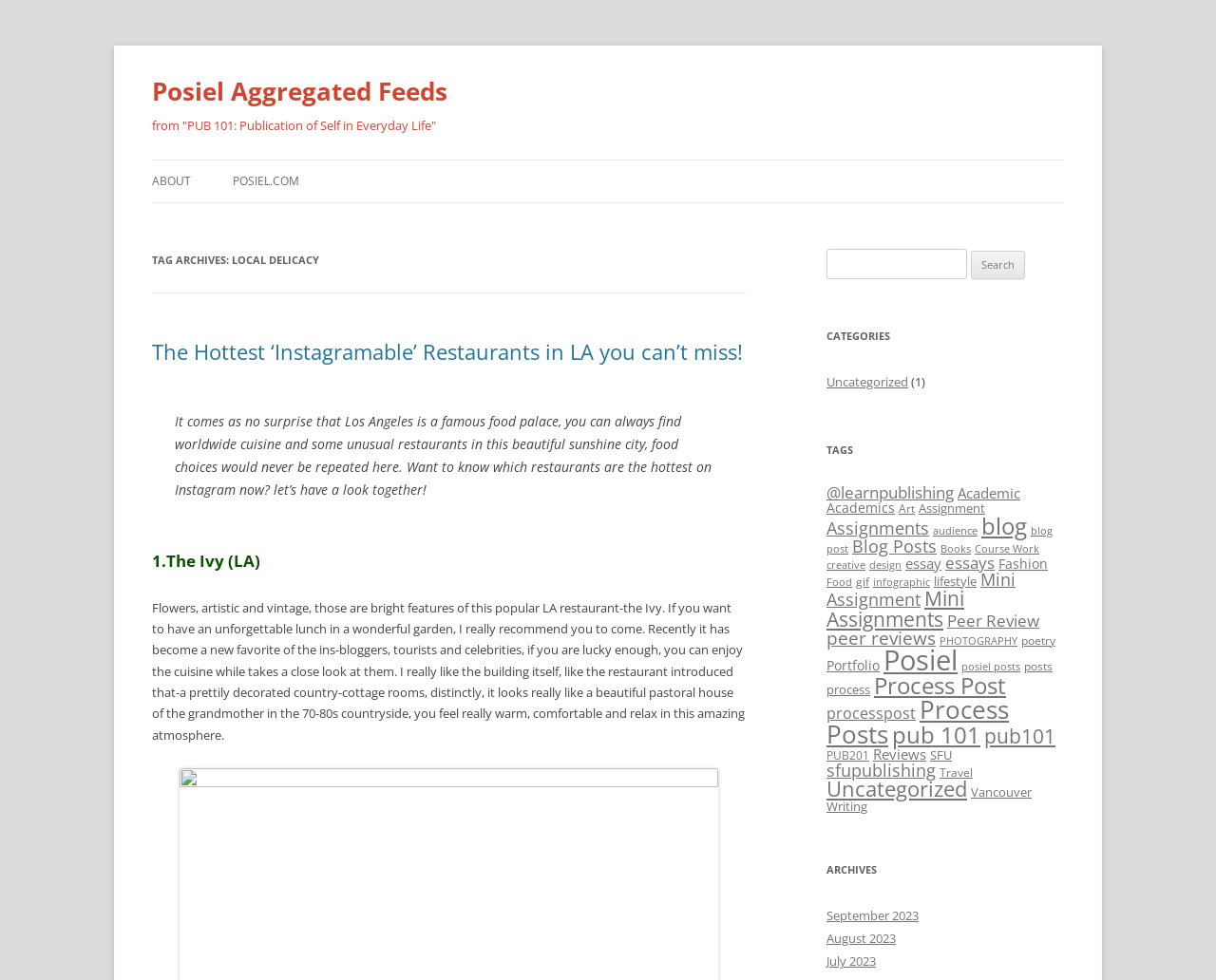Locate the bounding box coordinates of the clickable region to complete the following instruction: "Go to the ABOUT page."

[0.125, 0.164, 0.157, 0.207]